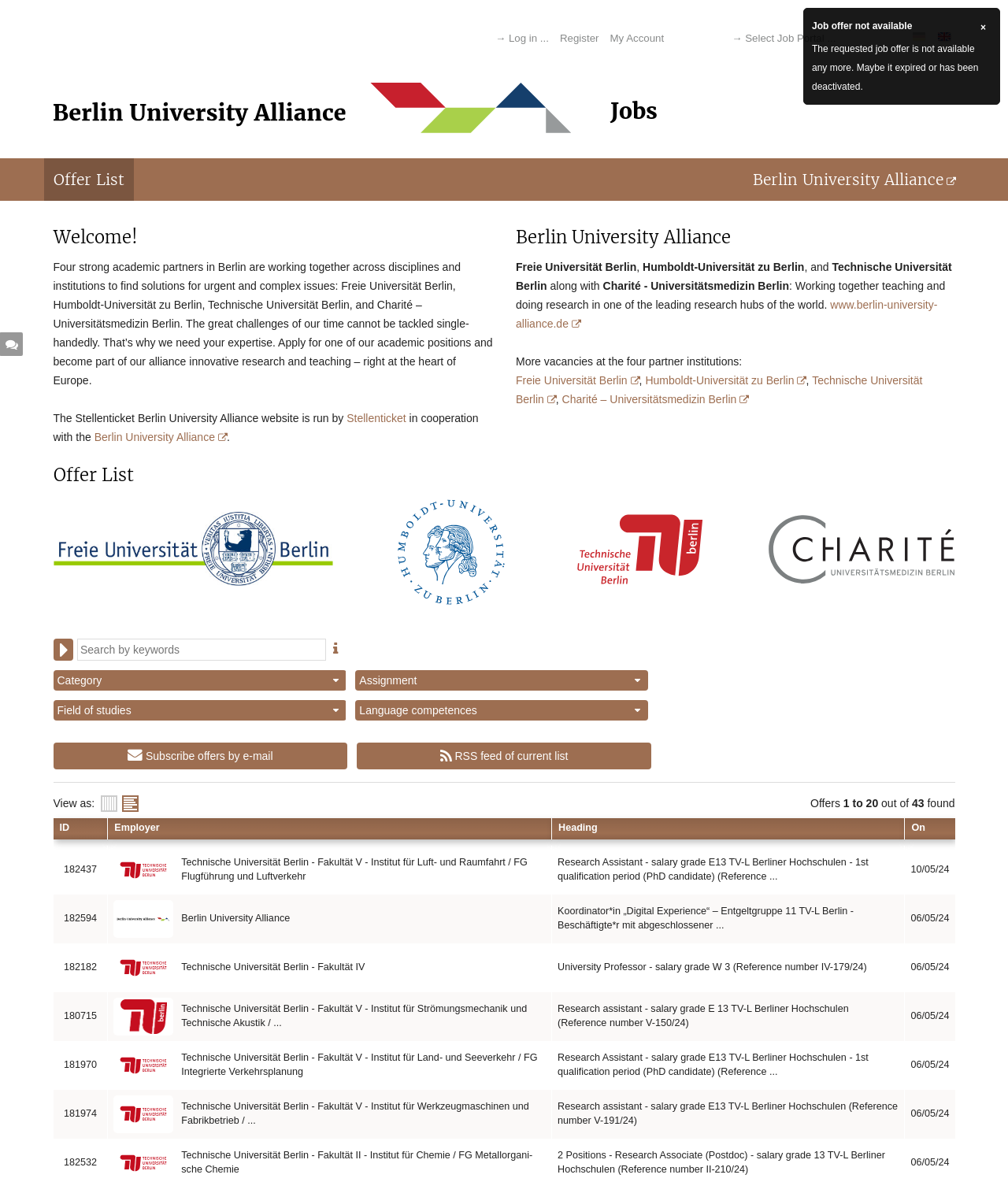Please specify the bounding box coordinates of the clickable section necessary to execute the following command: "Click on Twitter".

None